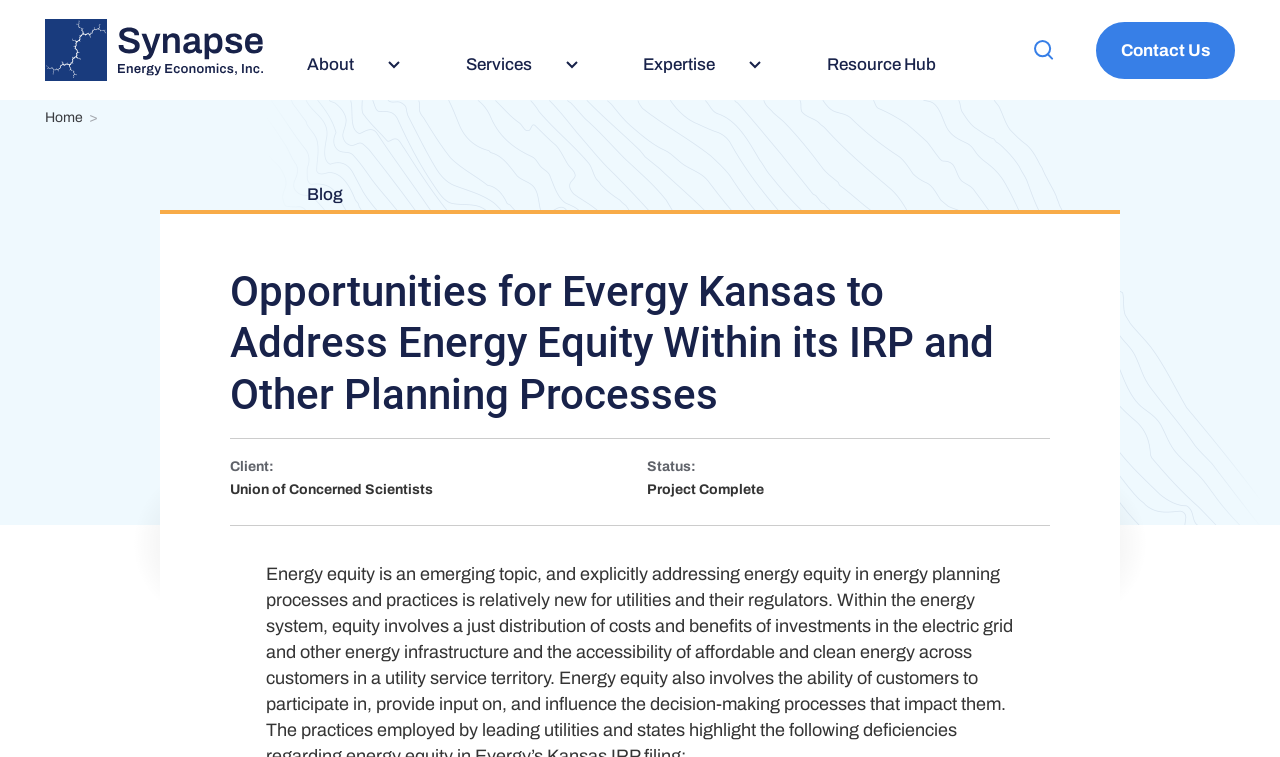Find the bounding box coordinates of the UI element according to this description: "Services".

[0.372, 0.0, 0.427, 0.132]